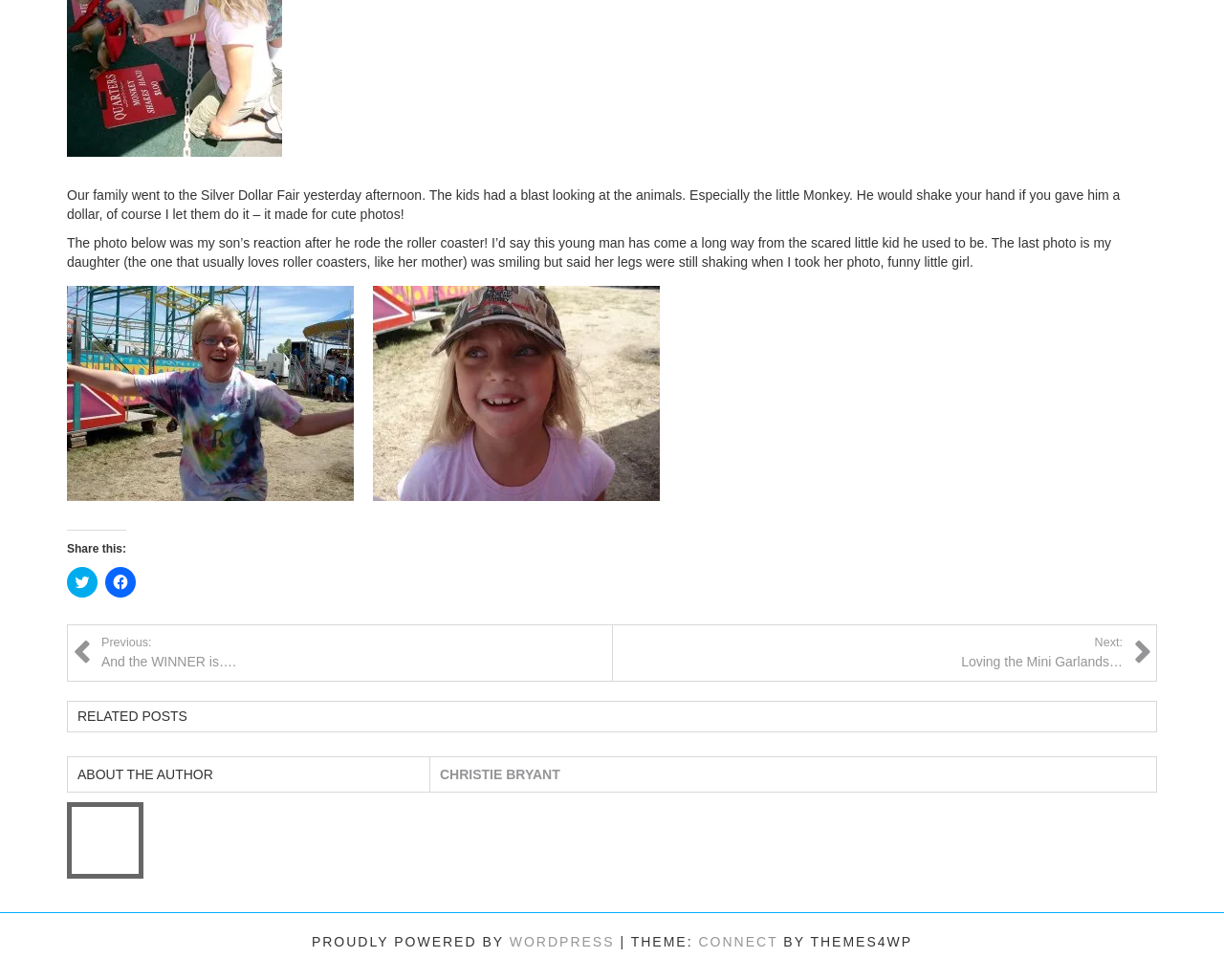Provide a one-word or one-phrase answer to the question:
What is the author's daughter's reaction to the roller coaster?

Smiling but legs shaking